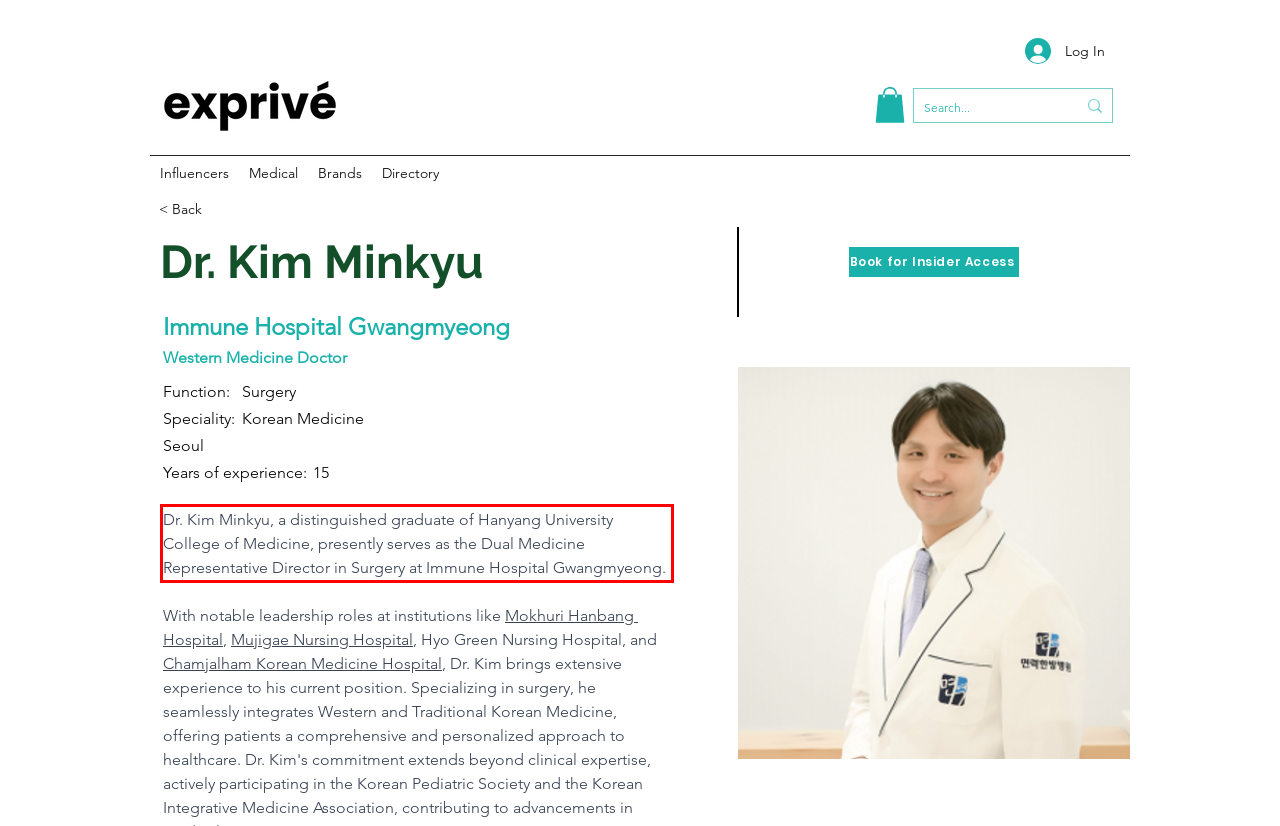Given a screenshot of a webpage, locate the red bounding box and extract the text it encloses.

Dr. Kim Minkyu, a distinguished graduate of Hanyang University College of Medicine, presently serves as the Dual Medicine Representative Director in Surgery at Immune Hospital Gwangmyeong.